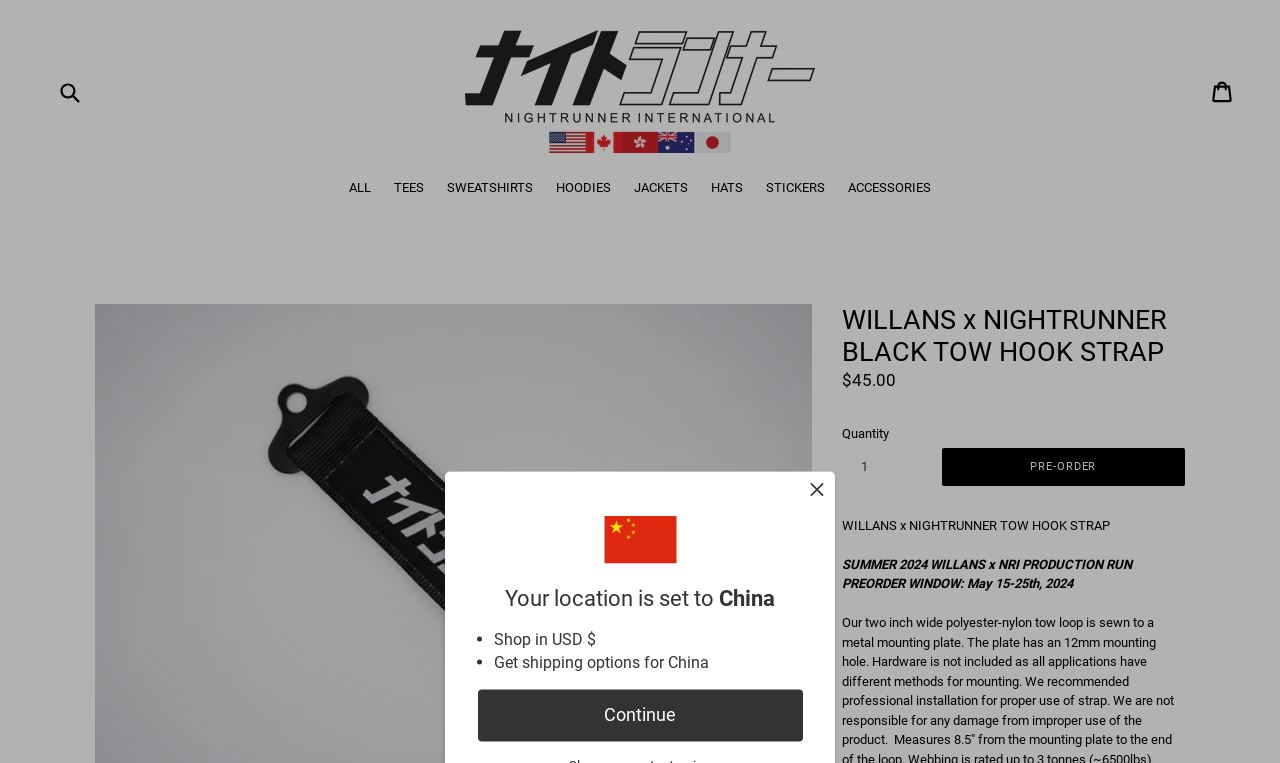Locate the bounding box coordinates of the element you need to click to accomplish the task described by this instruction: "Click on the 'ITHAKA'S BLOG' link".

None